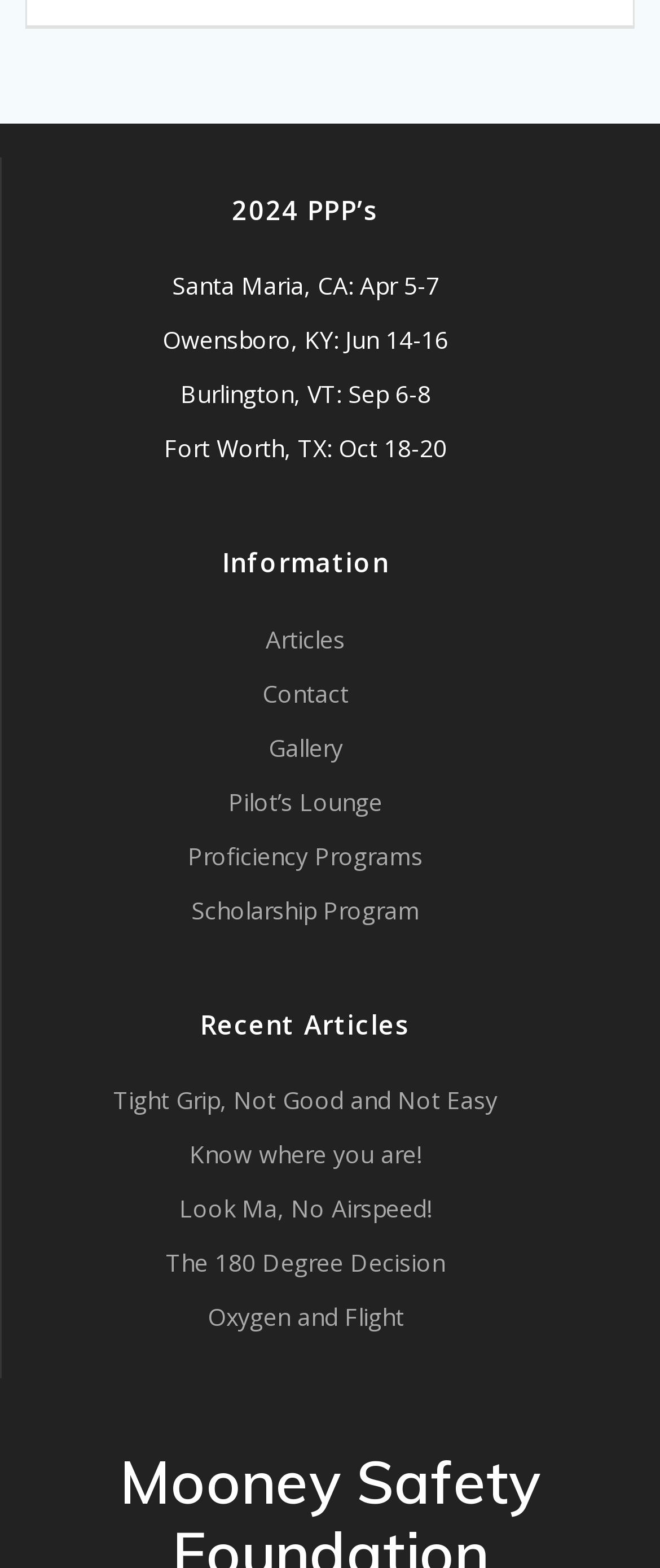Carefully examine the image and provide an in-depth answer to the question: How many recent articles are listed?

I counted the number of link elements that are children of the 'Recent Articles' heading, which are 'Tight Grip, Not Good and Not Easy', 'Know where you are!', 'Look Ma, No Airspeed!', 'The 180 Degree Decision', and 'Oxygen and Flight'. There are 5 recent articles listed.